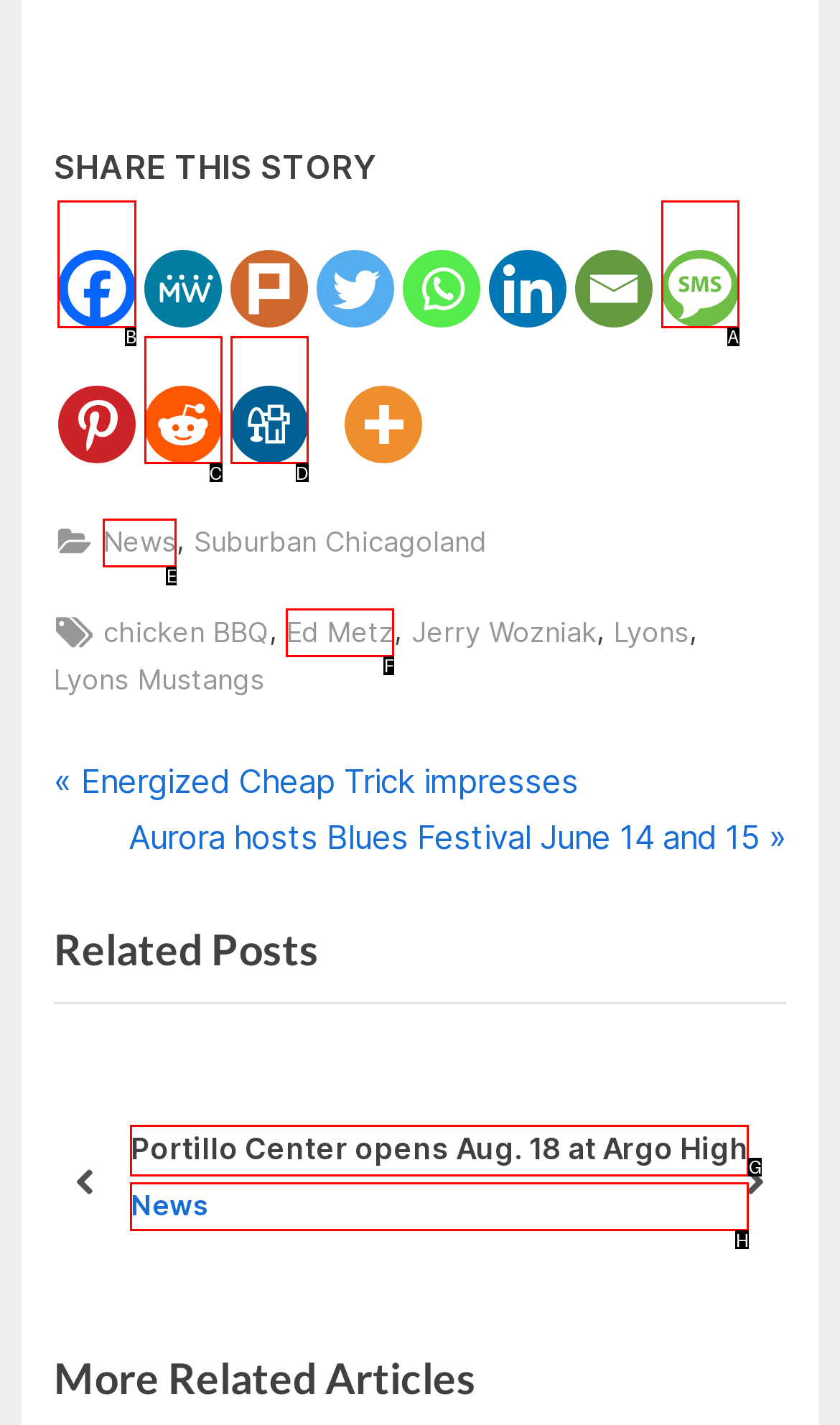Tell me which letter I should select to achieve the following goal: Share this story on Facebook
Answer with the corresponding letter from the provided options directly.

B